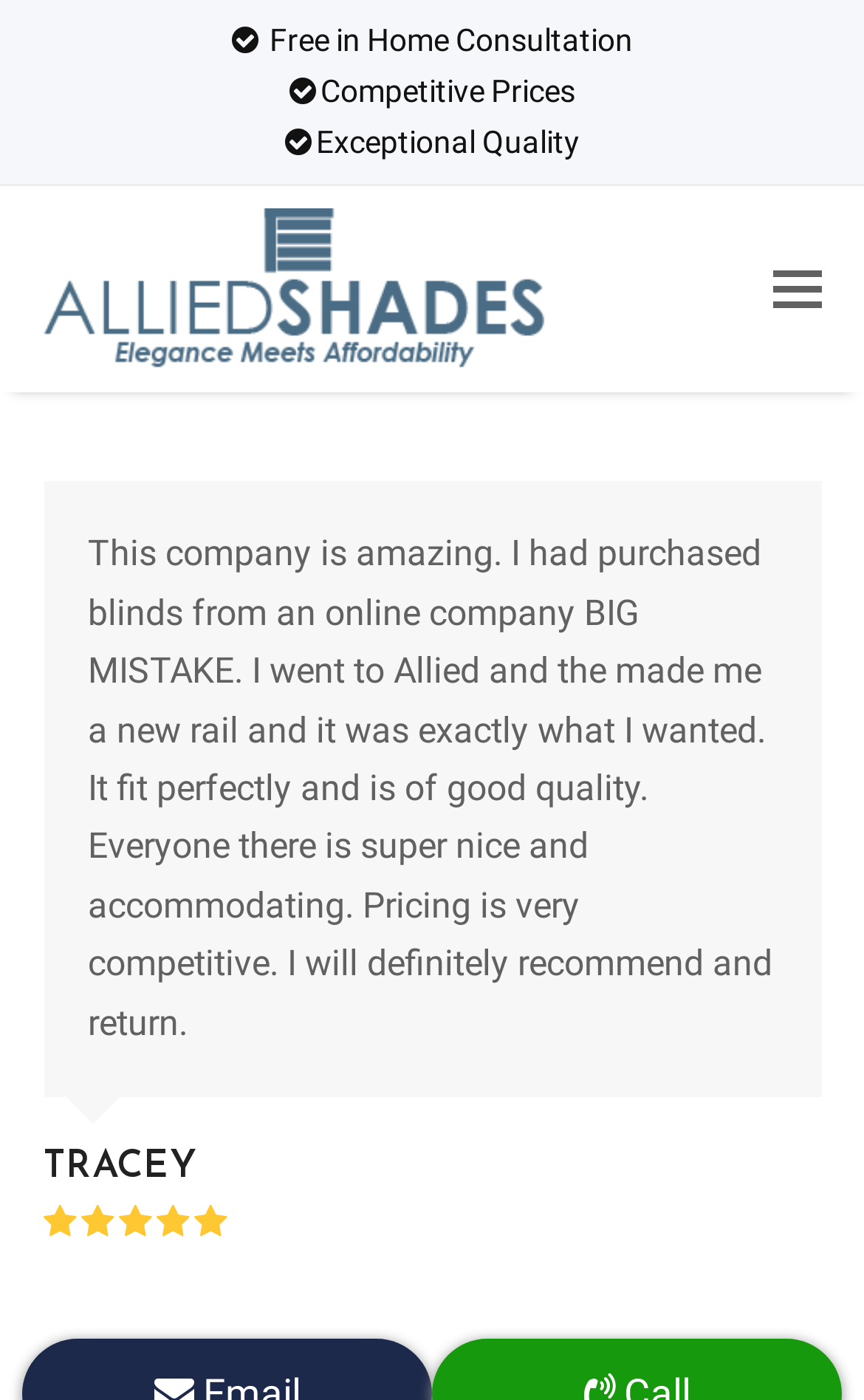Is the mobile menu expanded?
Based on the screenshot, answer the question with a single word or phrase.

No